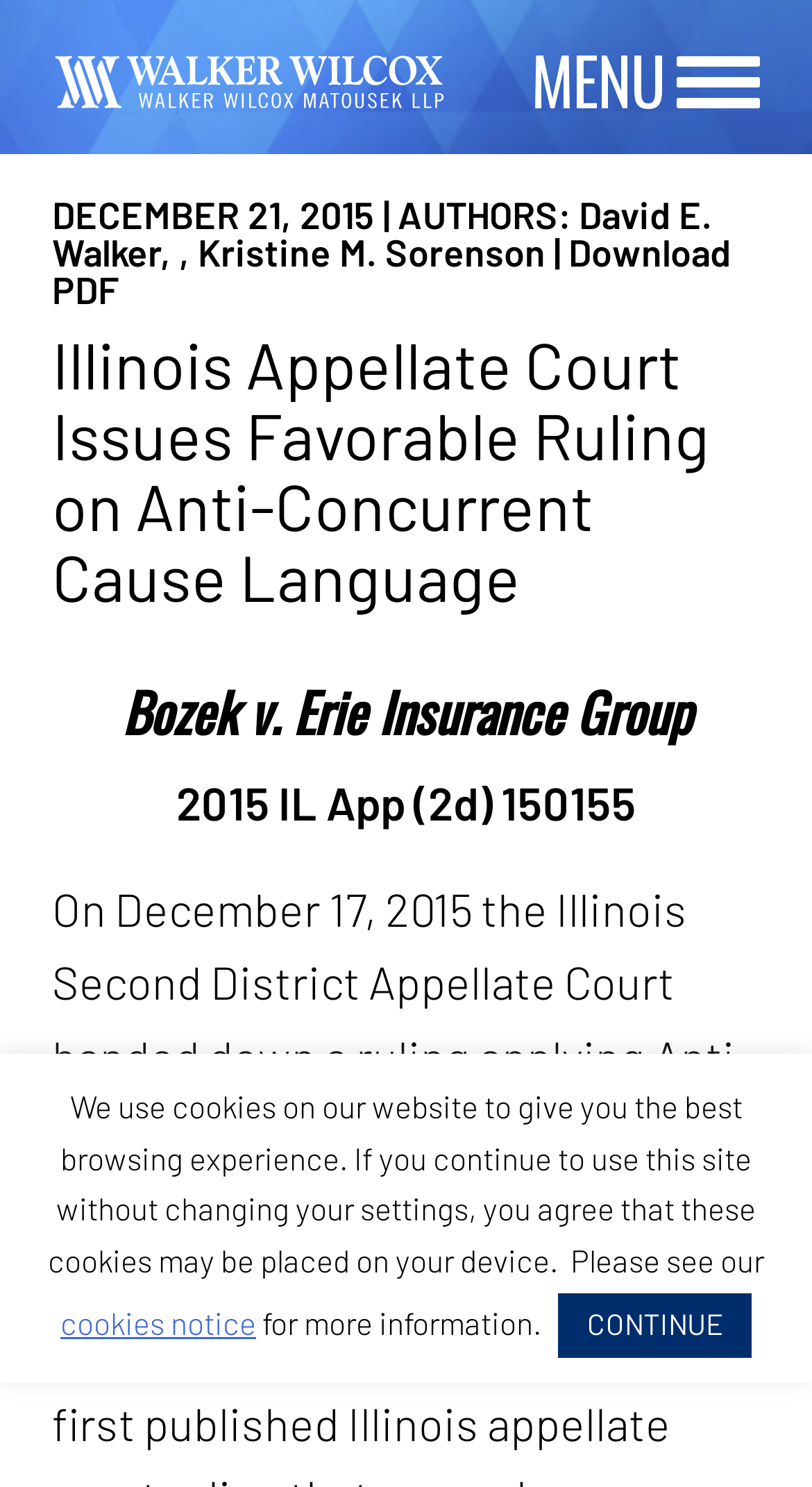Identify and provide the bounding box coordinates of the UI element described: "cookies notice". The coordinates should be formatted as [left, top, right, bottom], with each number being a float between 0 and 1.

[0.074, 0.877, 0.315, 0.902]